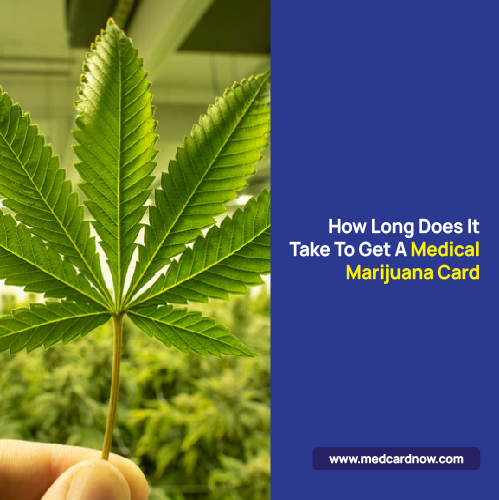What is featured at the bottom of the image?
Look at the image and respond with a one-word or short-phrase answer.

Website URL